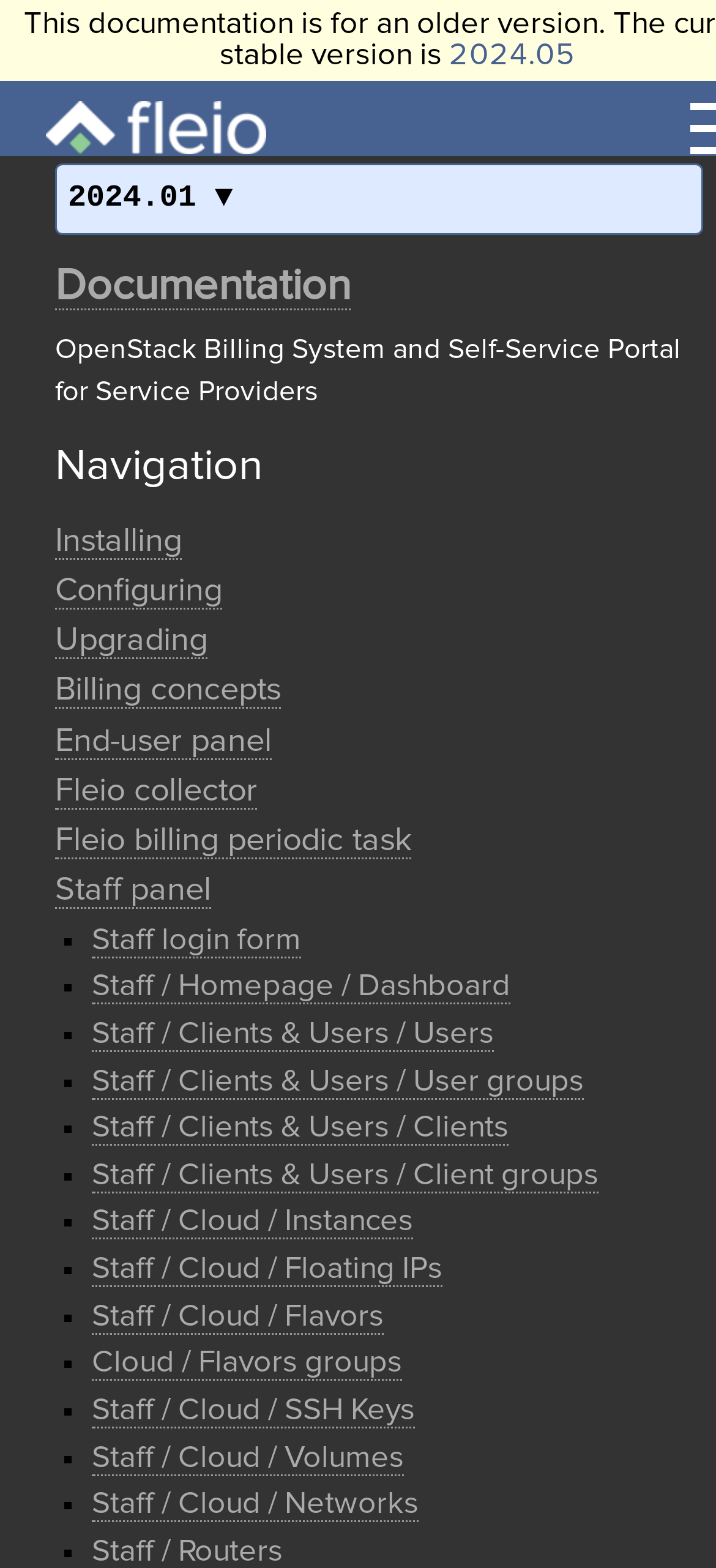Please determine the bounding box coordinates of the element's region to click in order to carry out the following instruction: "Learn about Billing concepts". The coordinates should be four float numbers between 0 and 1, i.e., [left, top, right, bottom].

[0.077, 0.43, 0.392, 0.452]